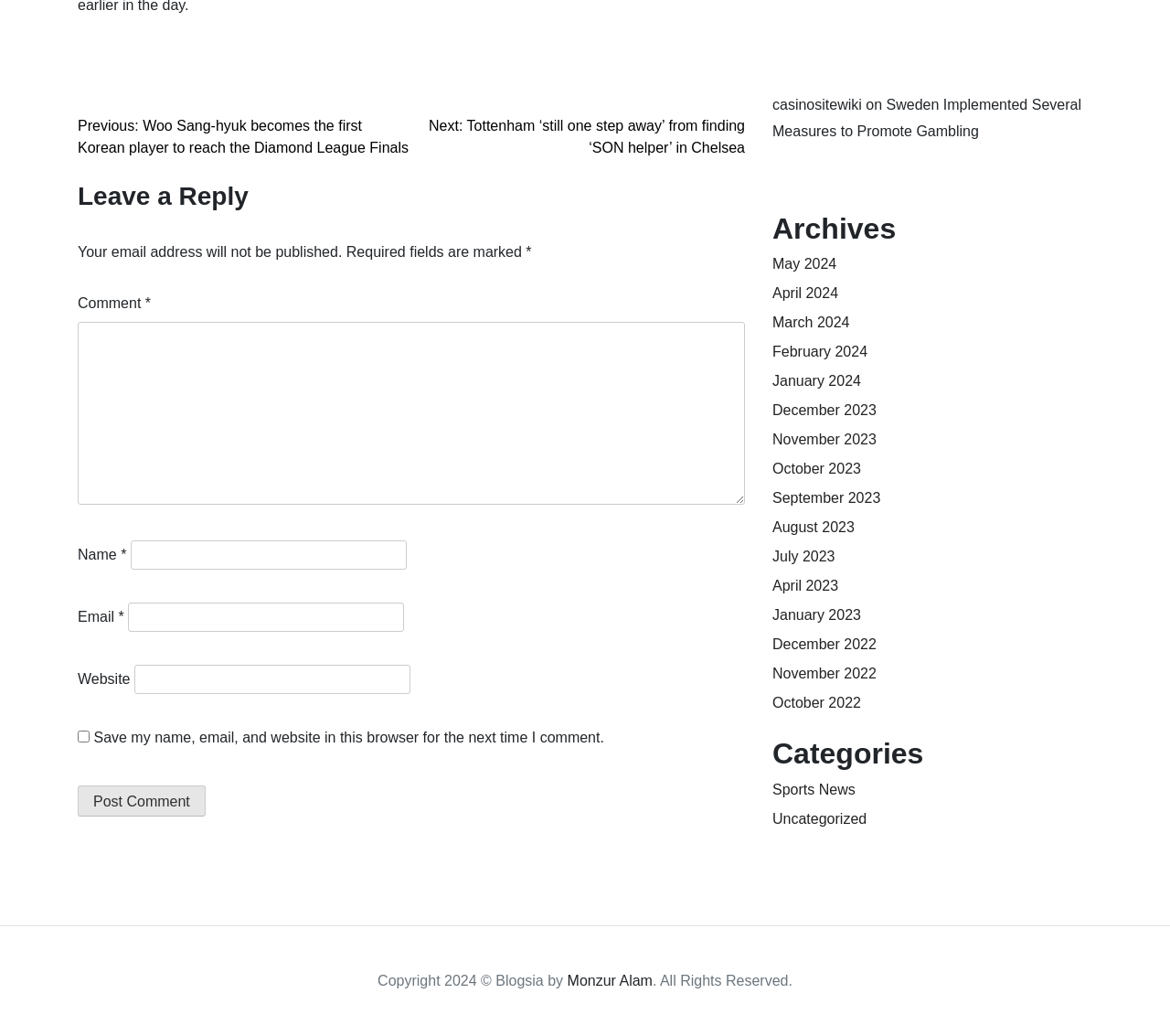What is the copyright year mentioned at the bottom of the webpage?
Provide an in-depth and detailed explanation in response to the question.

The copyright information is located at the bottom of the webpage, and it mentions the year 2024, along with the name 'Blogsia by Monzur Alam'.